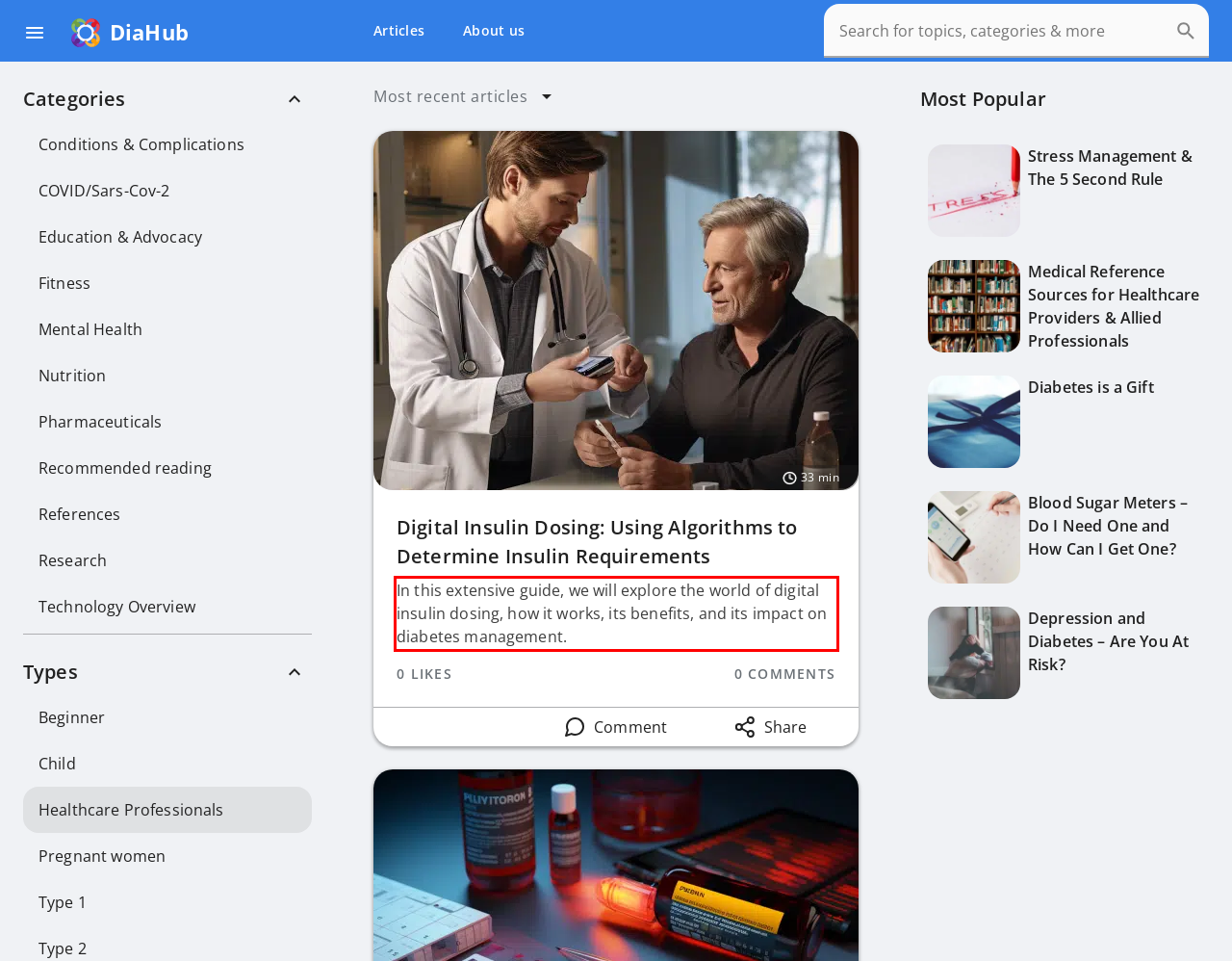Analyze the red bounding box in the provided webpage screenshot and generate the text content contained within.

In this extensive guide, we will explore the world of digital insulin dosing, how it works, its benefits, and its impact on diabetes management.